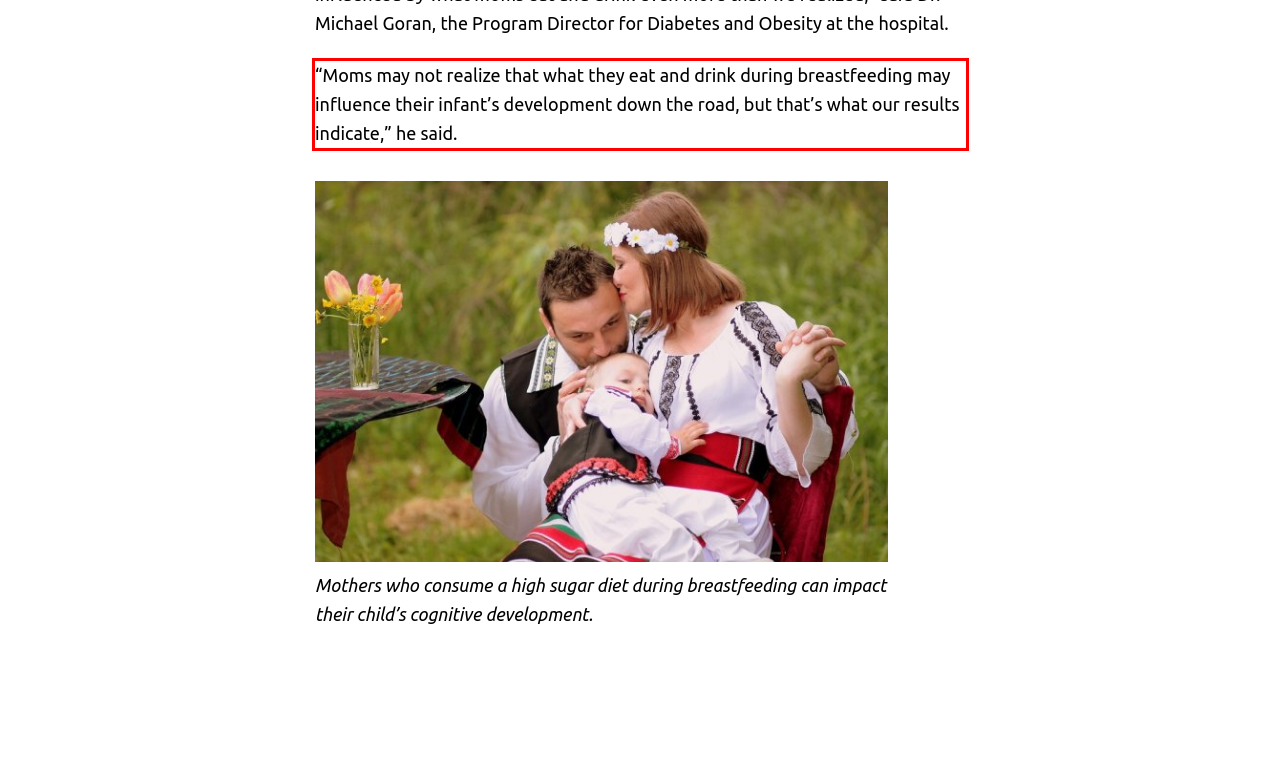You have a screenshot of a webpage, and there is a red bounding box around a UI element. Utilize OCR to extract the text within this red bounding box.

“Moms may not realize that what they eat and drink during breastfeeding may influence their infant’s development down the road, but that’s what our results indicate,” he said.